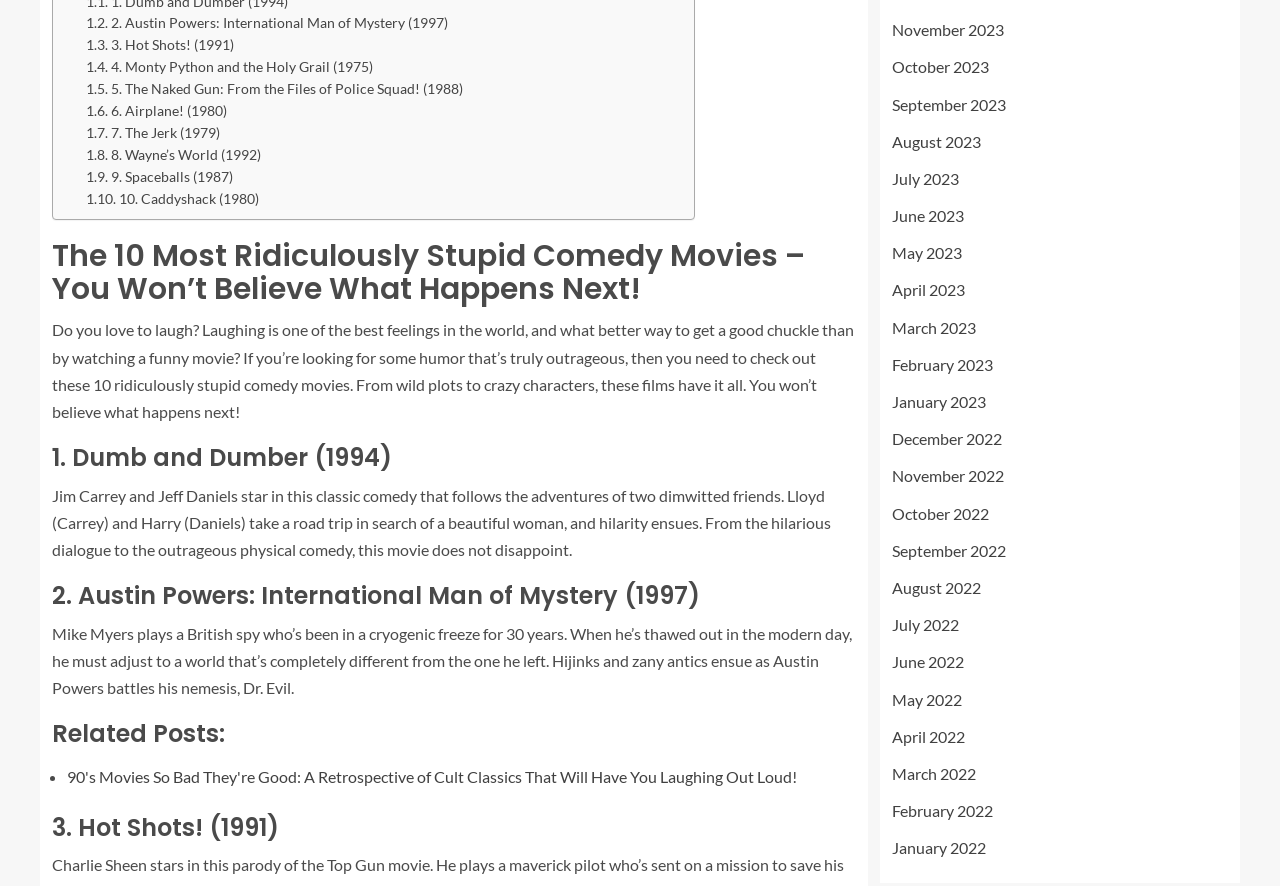What is the title of the second comedy movie?
Analyze the image and provide a thorough answer to the question.

I looked at the list of comedy movies and found that the second one is '2. Austin Powers: International Man of Mystery (1997)', which is a link with the title 'Austin Powers: International Man of Mystery'.